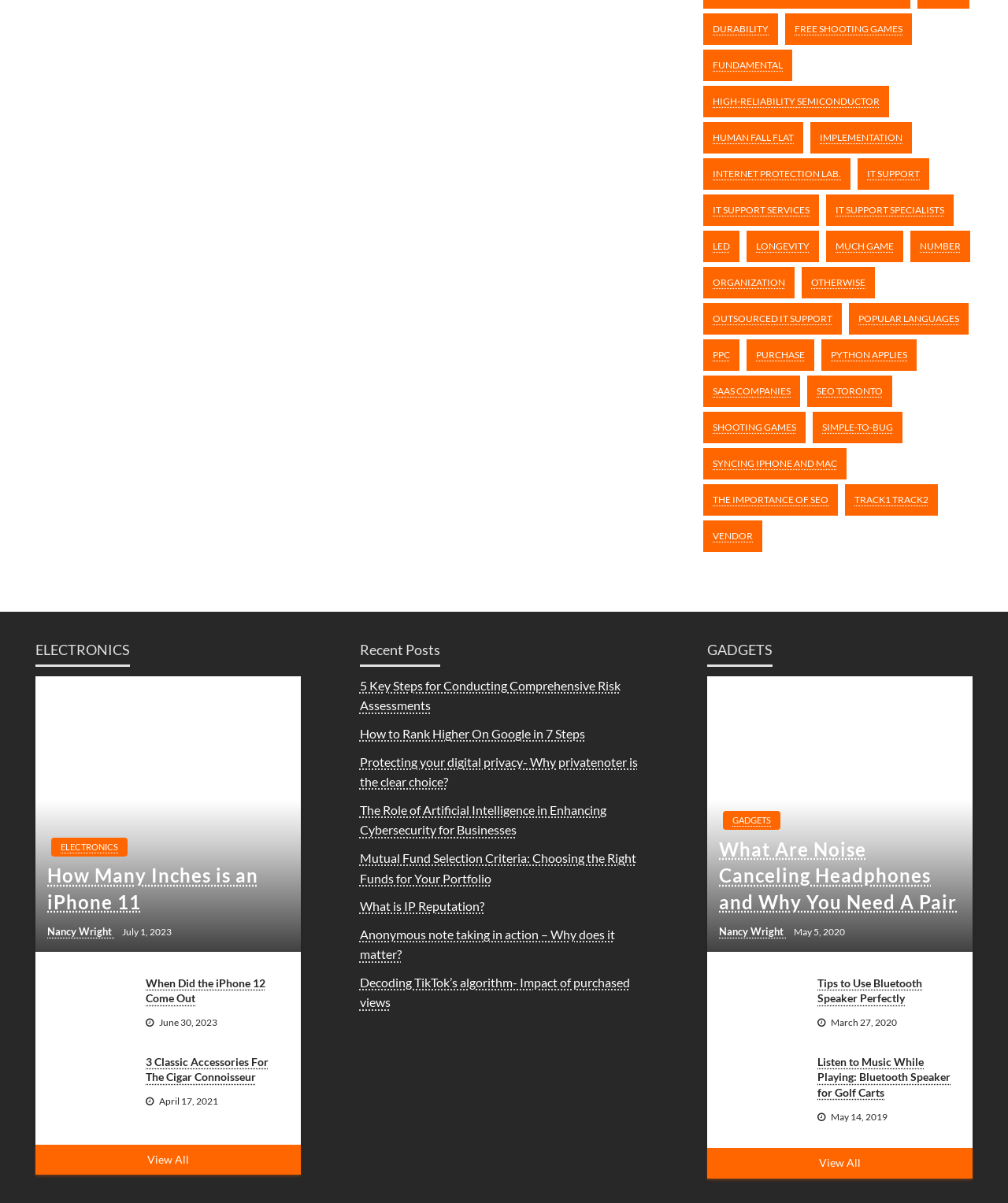Identify the bounding box coordinates for the element you need to click to achieve the following task: "Click on 'DURABILITY'". The coordinates must be four float values ranging from 0 to 1, formatted as [left, top, right, bottom].

[0.698, 0.011, 0.772, 0.037]